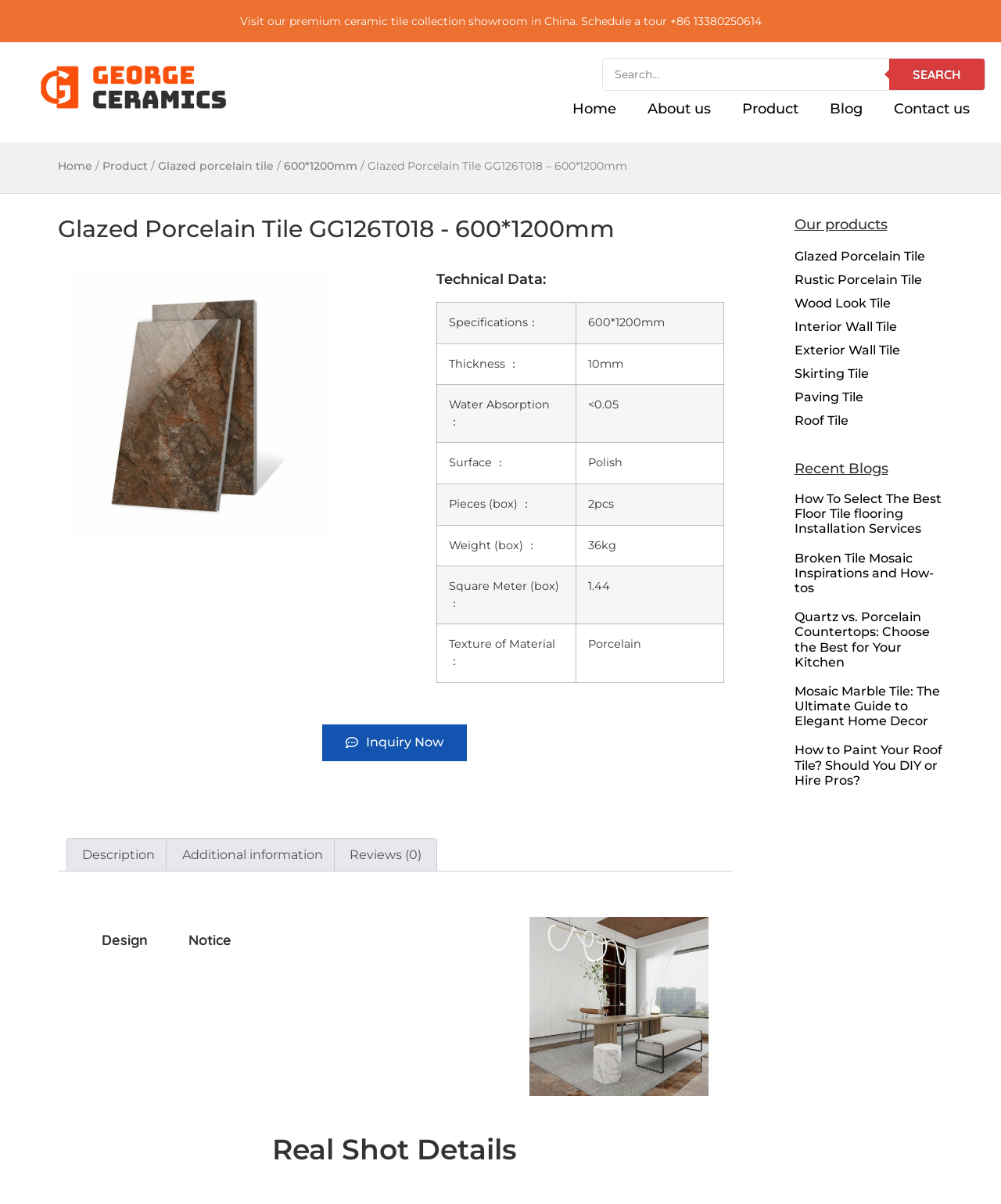Show the bounding box coordinates for the element that needs to be clicked to execute the following instruction: "Browse similar products". Provide the coordinates in the form of four float numbers between 0 and 1, i.e., [left, top, right, bottom].

[0.793, 0.179, 0.886, 0.194]